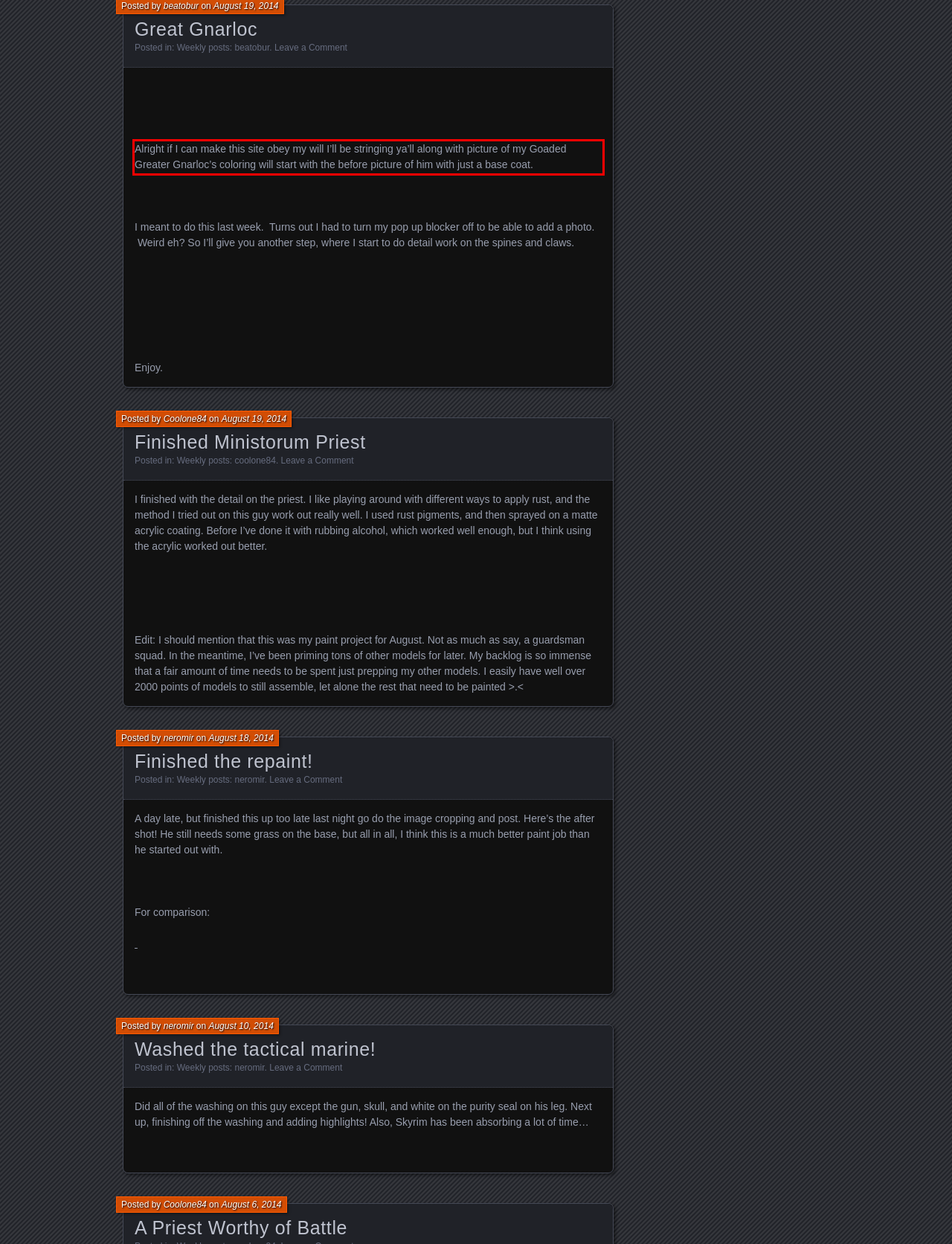You are given a webpage screenshot with a red bounding box around a UI element. Extract and generate the text inside this red bounding box.

Alright if I can make this site obey my will I’ll be stringing ya’ll along with picture of my Goaded Greater Gnarloc’s coloring will start with the before picture of him with just a base coat.